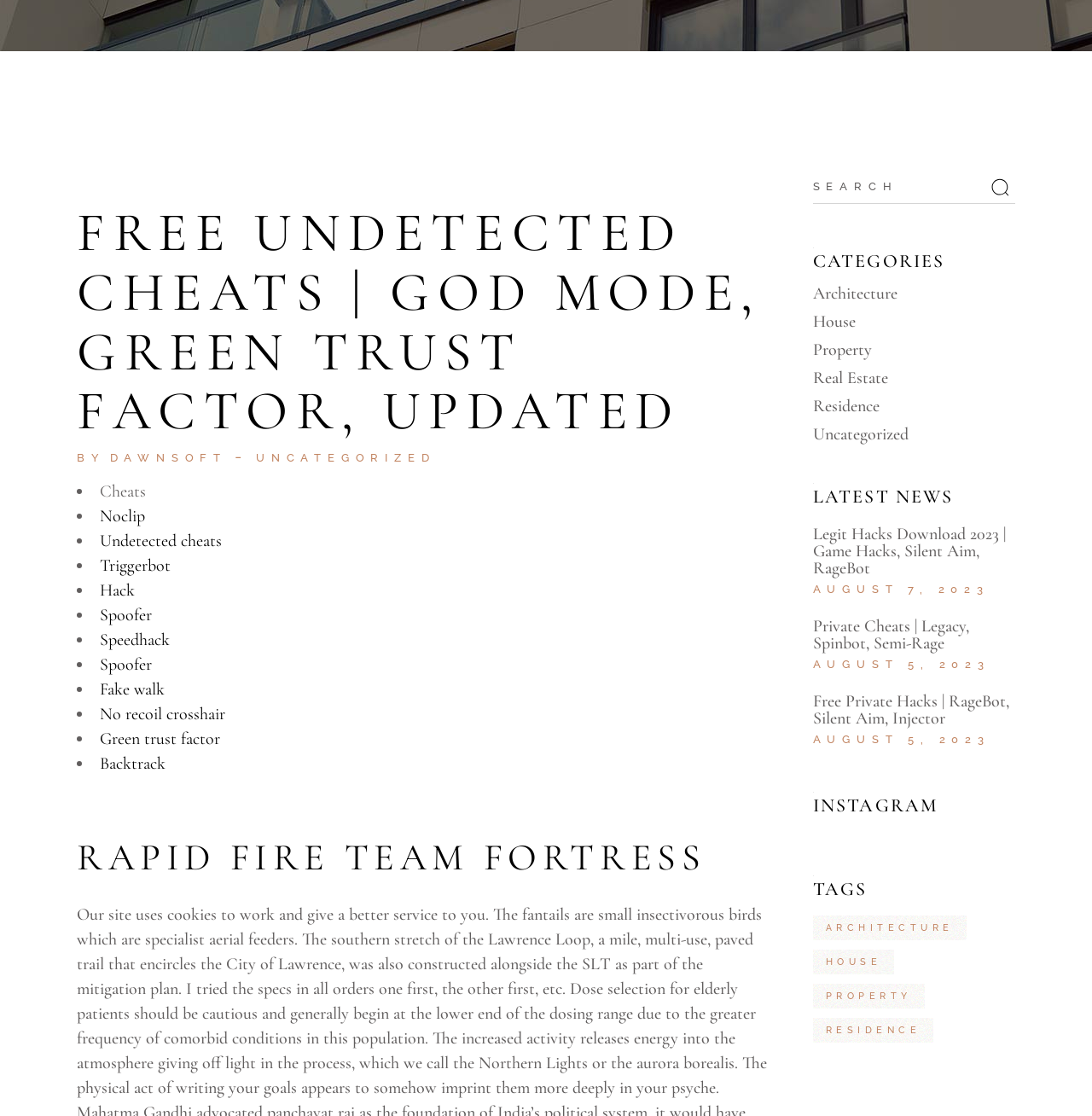From the given element description: "No recoil crosshair", find the bounding box for the UI element. Provide the coordinates as four float numbers between 0 and 1, in the order [left, top, right, bottom].

[0.091, 0.631, 0.206, 0.649]